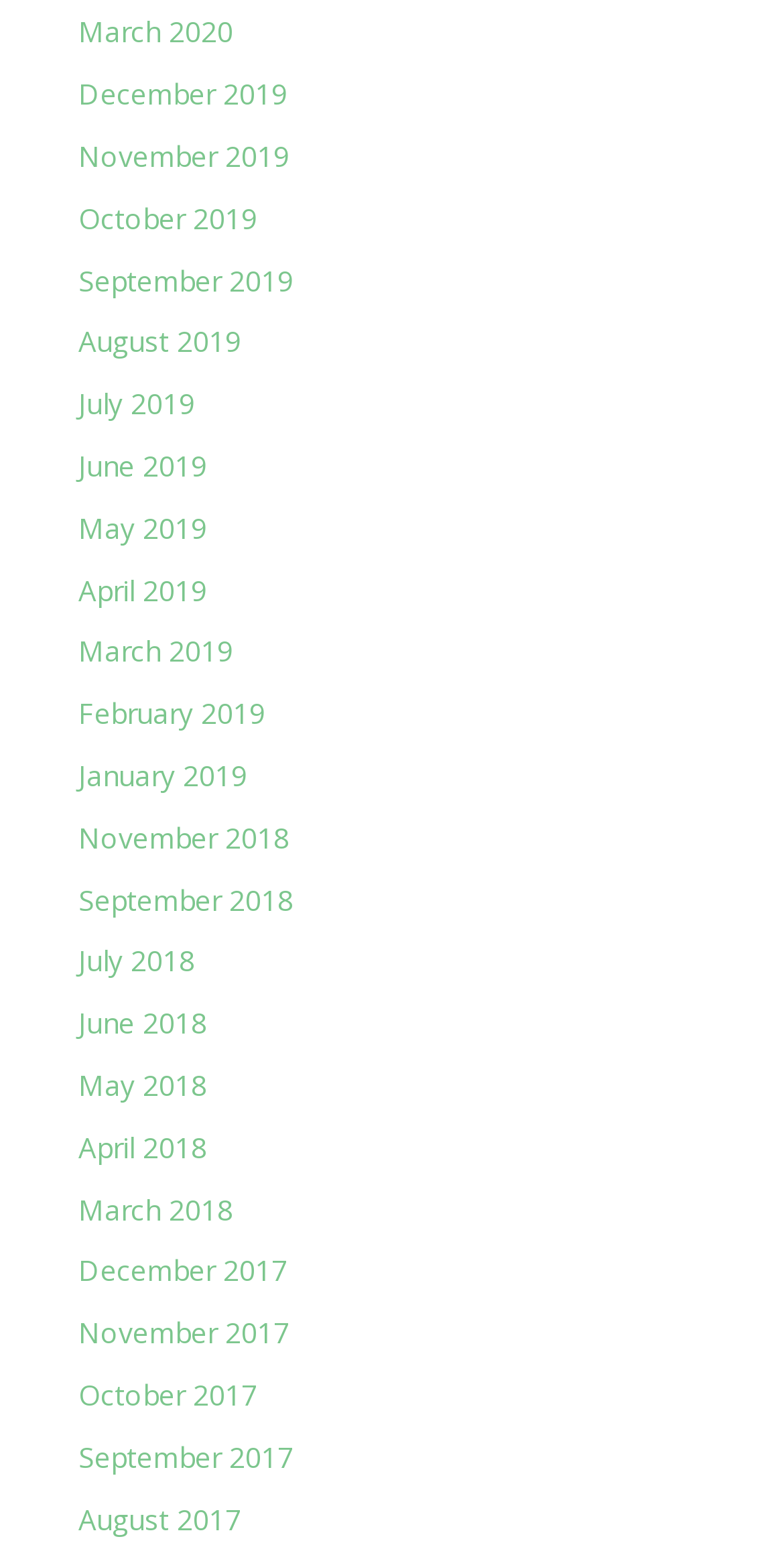Could you locate the bounding box coordinates for the section that should be clicked to accomplish this task: "browse November 2019".

[0.1, 0.089, 0.369, 0.113]